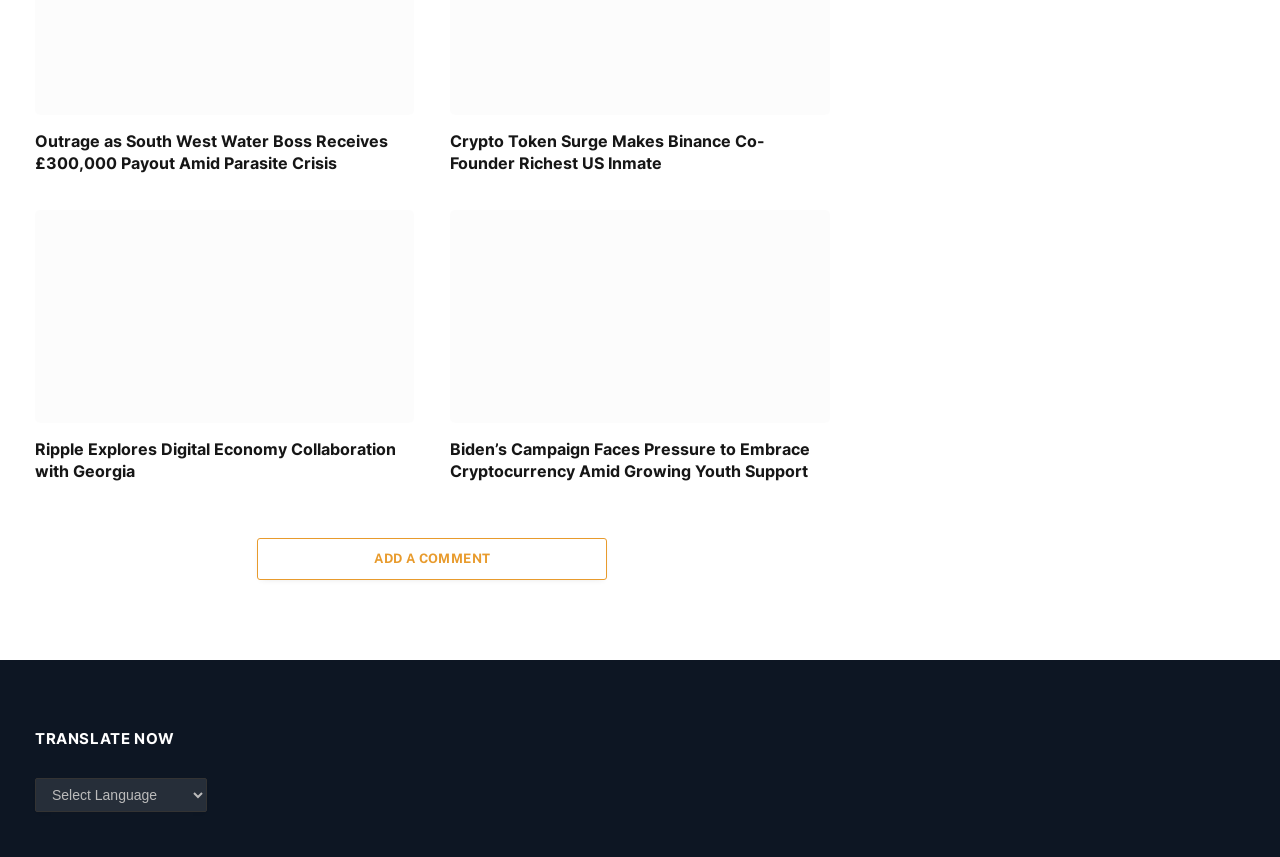Please give the bounding box coordinates of the area that should be clicked to fulfill the following instruction: "Select website language". The coordinates should be in the format of four float numbers from 0 to 1, i.e., [left, top, right, bottom].

[0.027, 0.908, 0.162, 0.947]